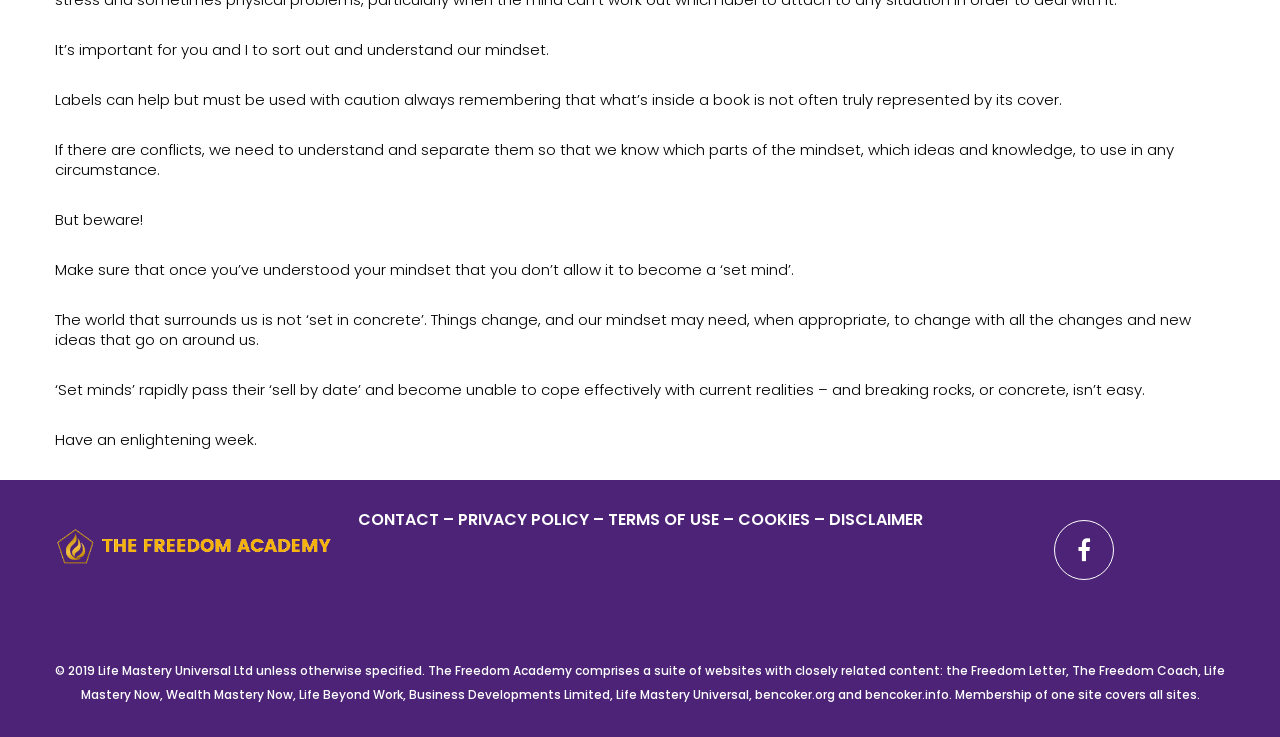Please use the details from the image to answer the following question comprehensively:
What is the name of the company that owns the copyright?

The copyright notice at the bottom of the page states that the content is owned by Life Mastery Universal Ltd, unless otherwise specified.